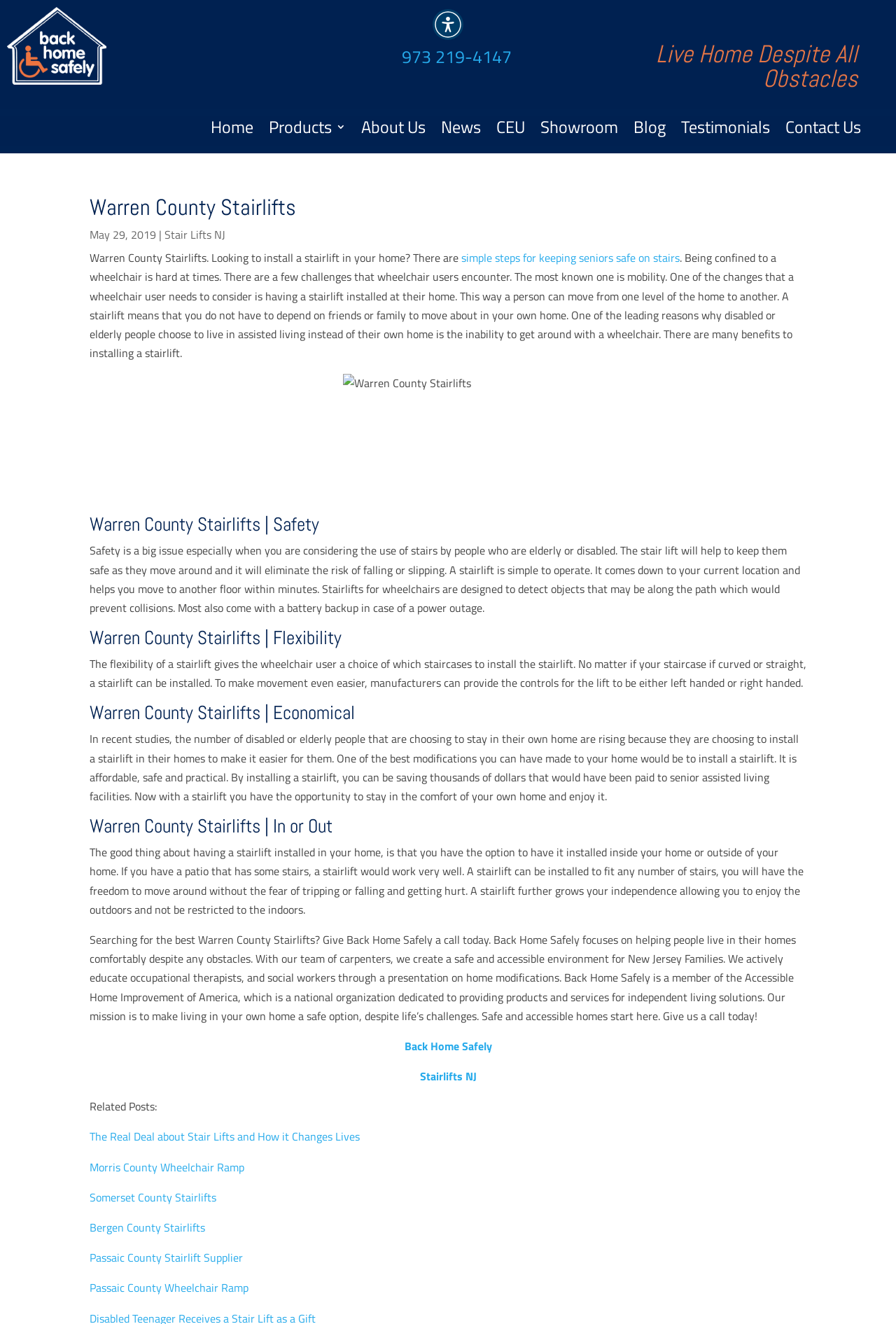Kindly determine the bounding box coordinates for the area that needs to be clicked to execute this instruction: "Go to home page".

None